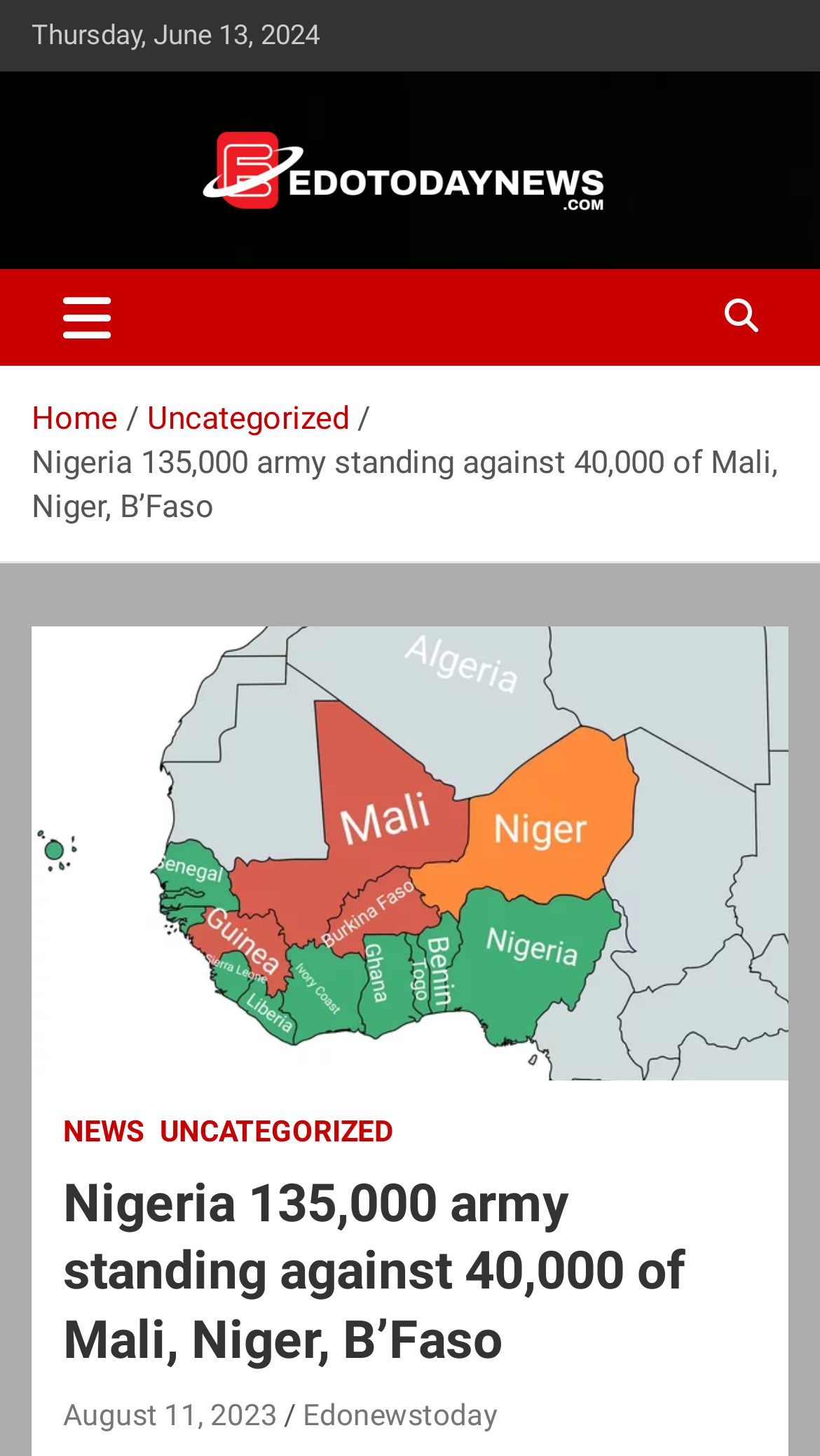Respond with a single word or phrase to the following question:
What is the name of the website?

Edotodaynews